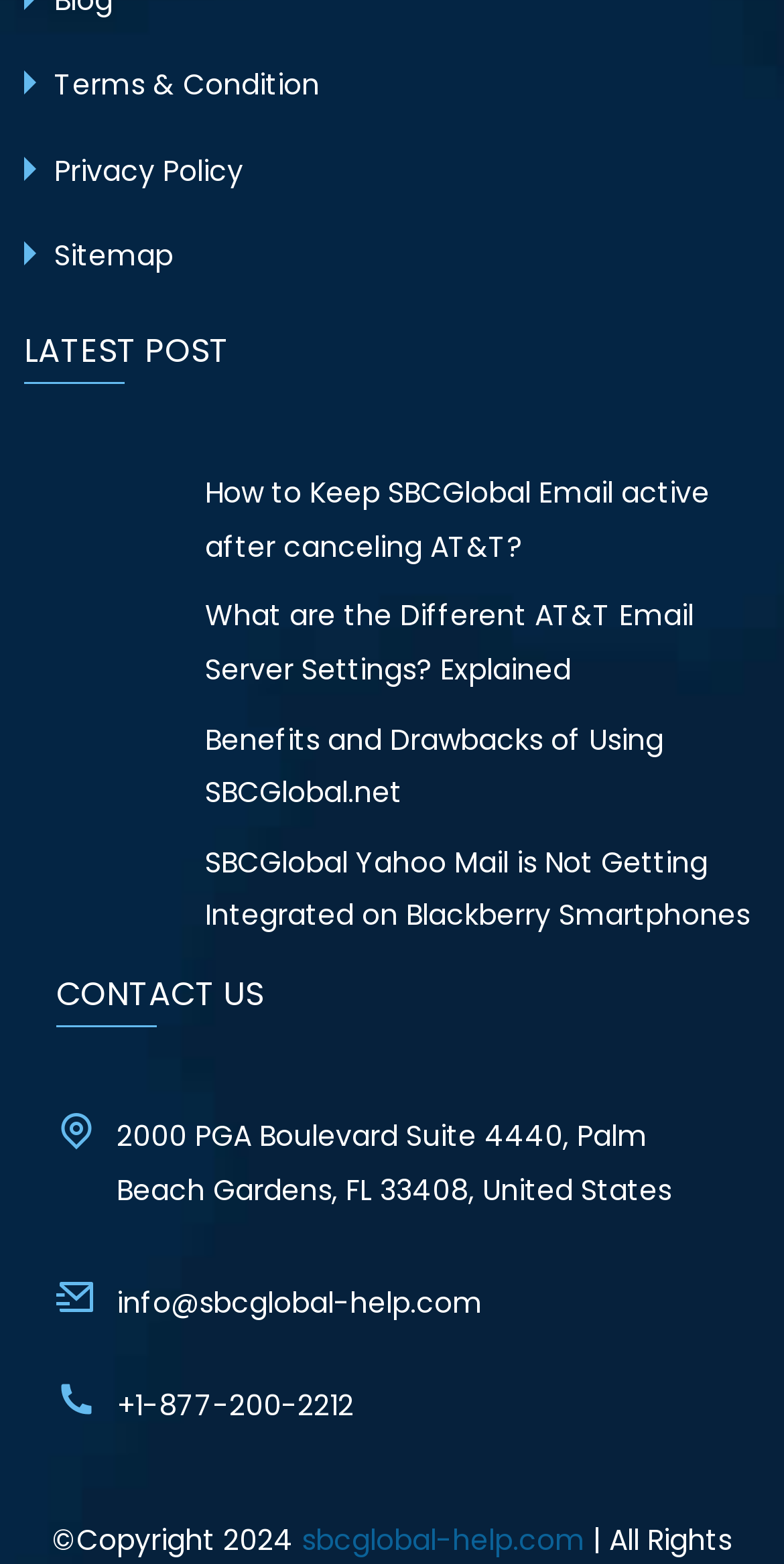What are the contact details provided on this webpage?
Based on the image, provide a one-word or brief-phrase response.

Address, email, and phone number